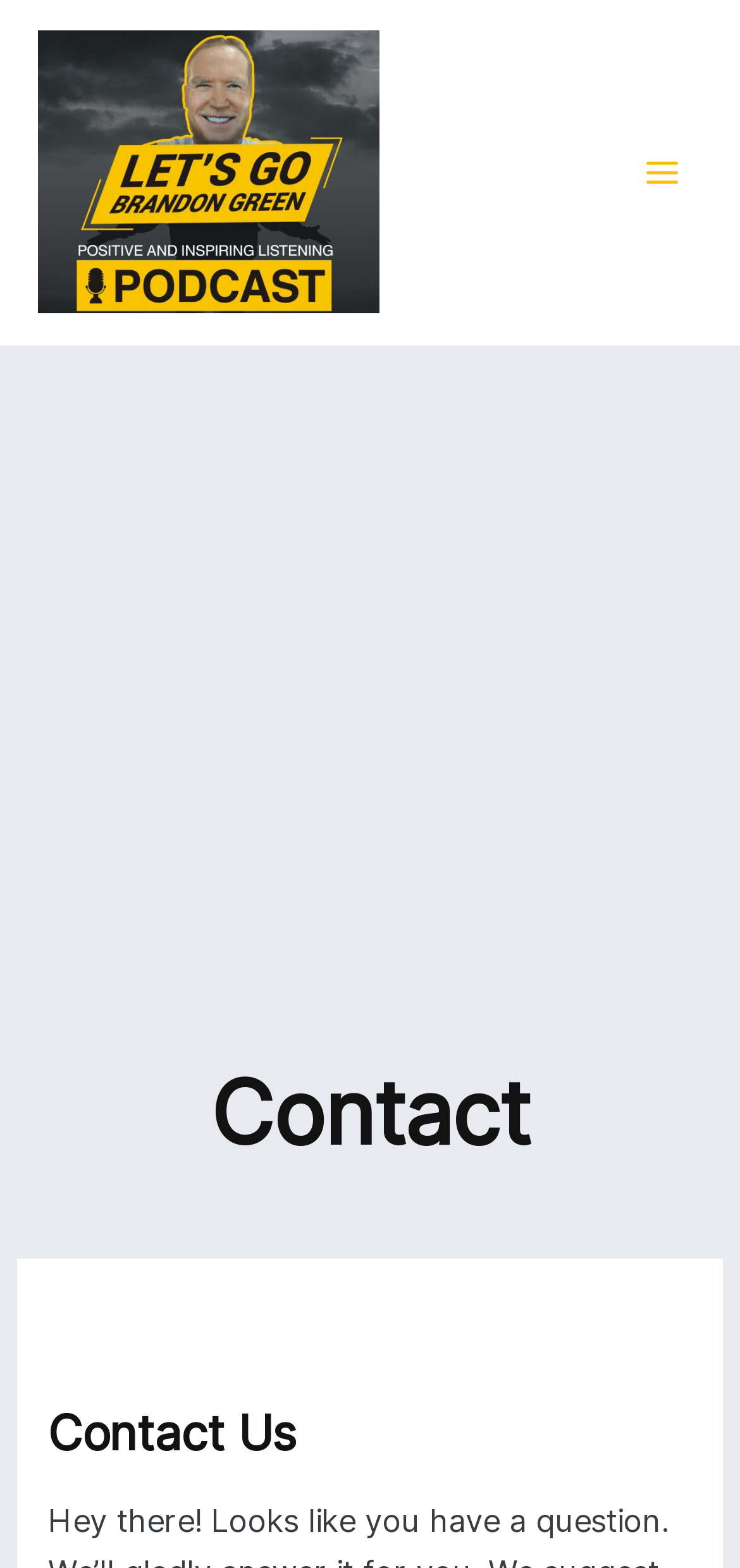Please give a concise answer to this question using a single word or phrase: 
What is the title of the section below the advertisement?

Contact Us